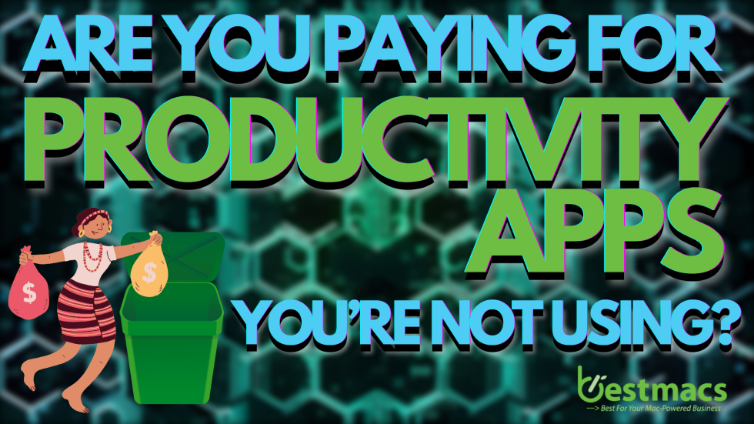Explain in detail what you see in the image.

The image features a bold and attention-grabbing graphic promoting the topic of unused productivity apps. The central text asks, "ARE YOU PAYING FOR PRODUCTIVITY APPS YOU’RE NOT USING?" emphasizing a common concern among users of subscription services. Accompanying this text is a visual representation of a character holding bags of money, symbolizing wasted expenditures, while standing next to an open trash bin, further highlighting the theme of financial waste. The background features a complex network design, reinforcing a tech-savvy context. The image is branded with the logo for BestMacs, suggesting that the content is aimed at helping users optimize their app subscriptions for efficiency and cost-effectiveness.